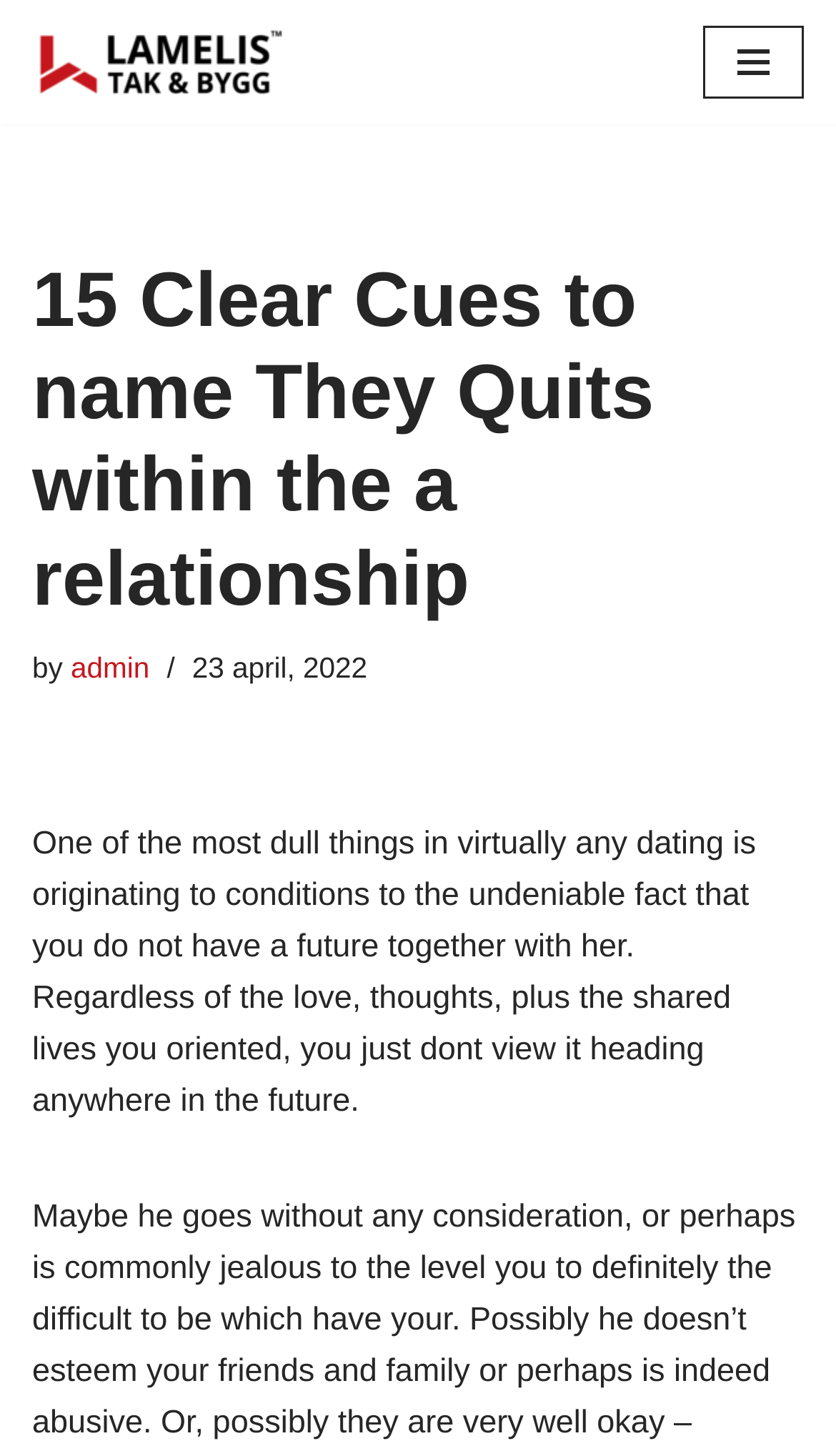Determine the bounding box coordinates of the UI element described below. Use the format (top-left x, top-left y, bottom-right x, bottom-right y) with floating point numbers between 0 and 1: Skip to content

[0.0, 0.047, 0.077, 0.077]